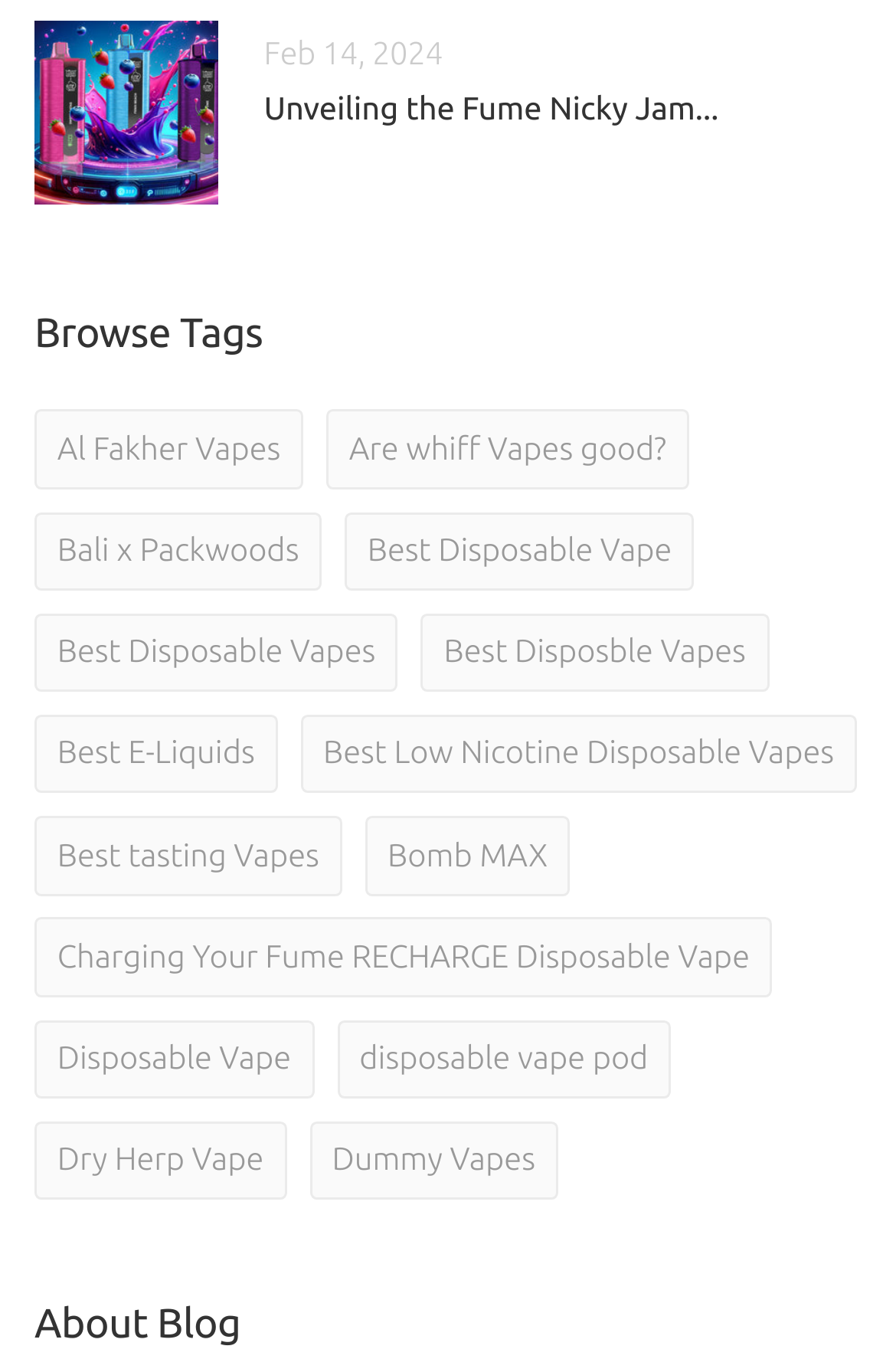Identify the bounding box coordinates of the element that should be clicked to fulfill this task: "Read the article about Fume Nicky Jam". The coordinates should be provided as four float numbers between 0 and 1, i.e., [left, top, right, bottom].

[0.294, 0.065, 0.802, 0.092]